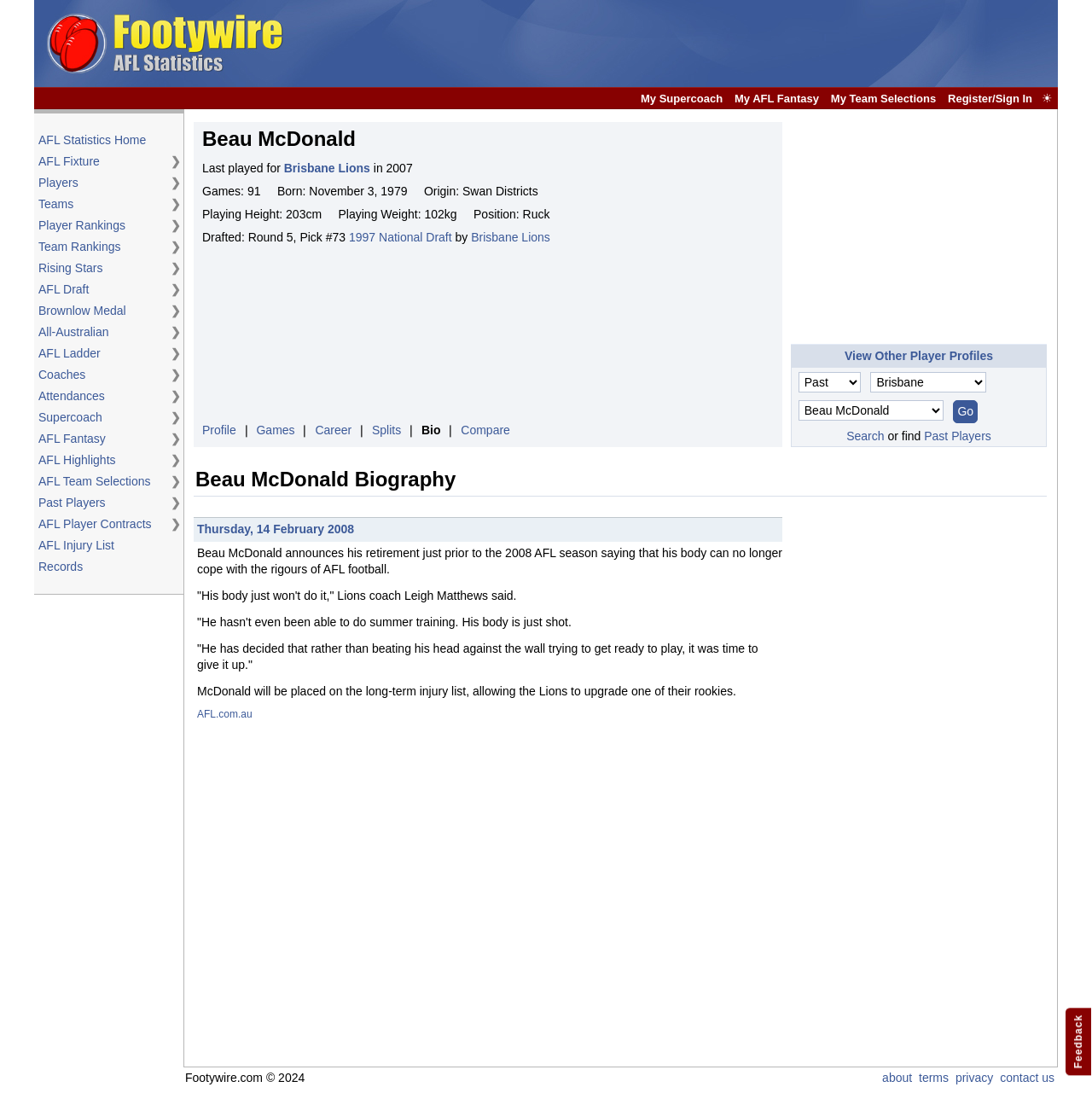Describe all the key features of the webpage in detail.

This webpage is about Beau McDonald of the Brisbane Lions Biography. At the top, there is an advertisement section that spans the entire width of the page. Below the advertisement, there are four links: "My Supercoach", "My AFL Fantasy", "My Team Selections", and "Register/Sign In". 

On the left side of the page, there is a navigation menu that takes up about one-sixth of the page's width. The menu has 12 items, including "AFL Statistics Home", "AFL Fixture", "Players", "Teams", "Player Rankings", "Team Rankings", "Rising Stars", "AFL Draft", "Brownlow Medal", "All-Australian", "AFL Ladder", "Coaches", "Attendances", and "Supercoach". Each item has an arrow icon next to it. 

The rest of the page is empty, with no visible content or images.